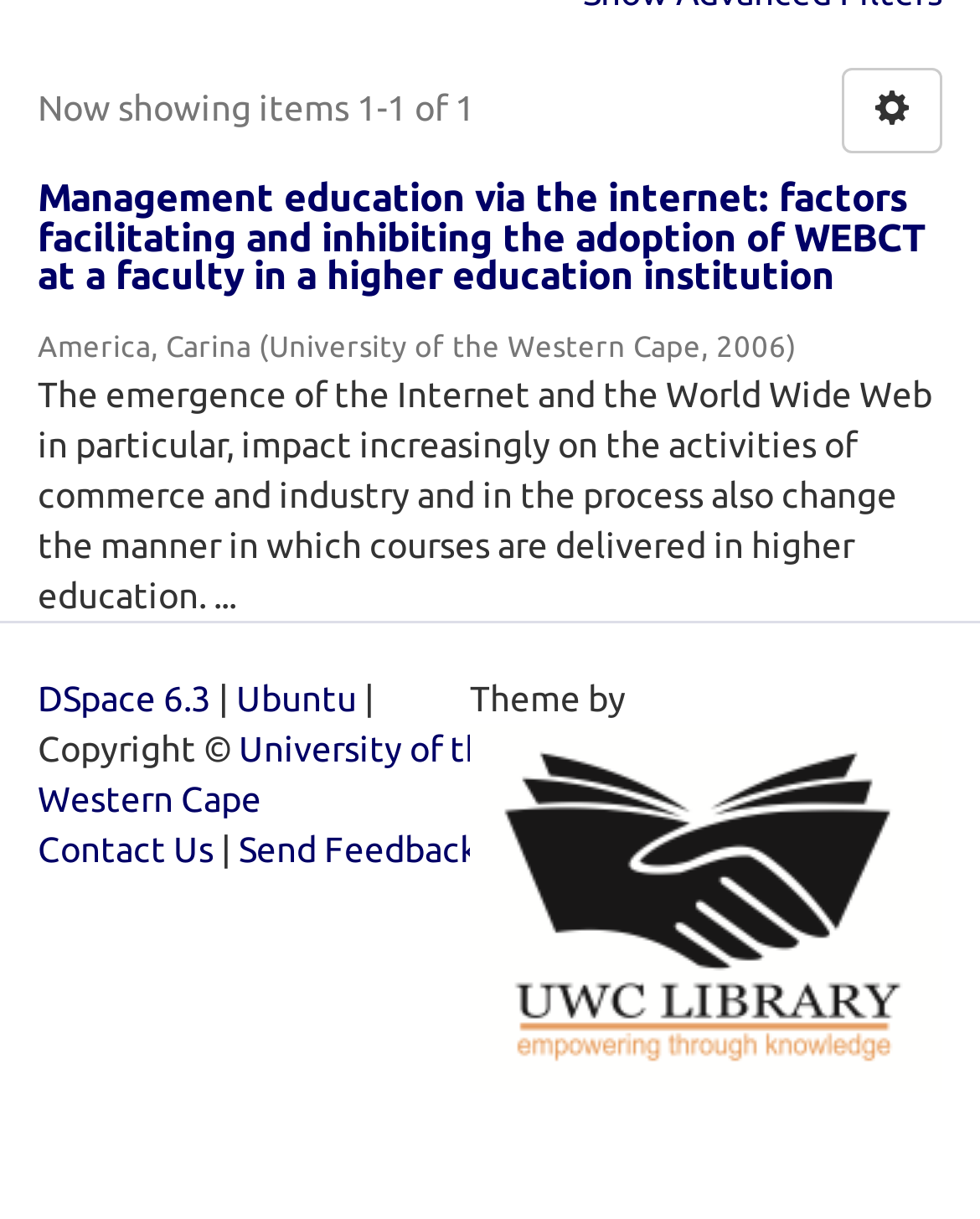Please provide the bounding box coordinates for the UI element as described: "Send Feedback". The coordinates must be four floats between 0 and 1, represented as [left, top, right, bottom].

[0.244, 0.681, 0.487, 0.714]